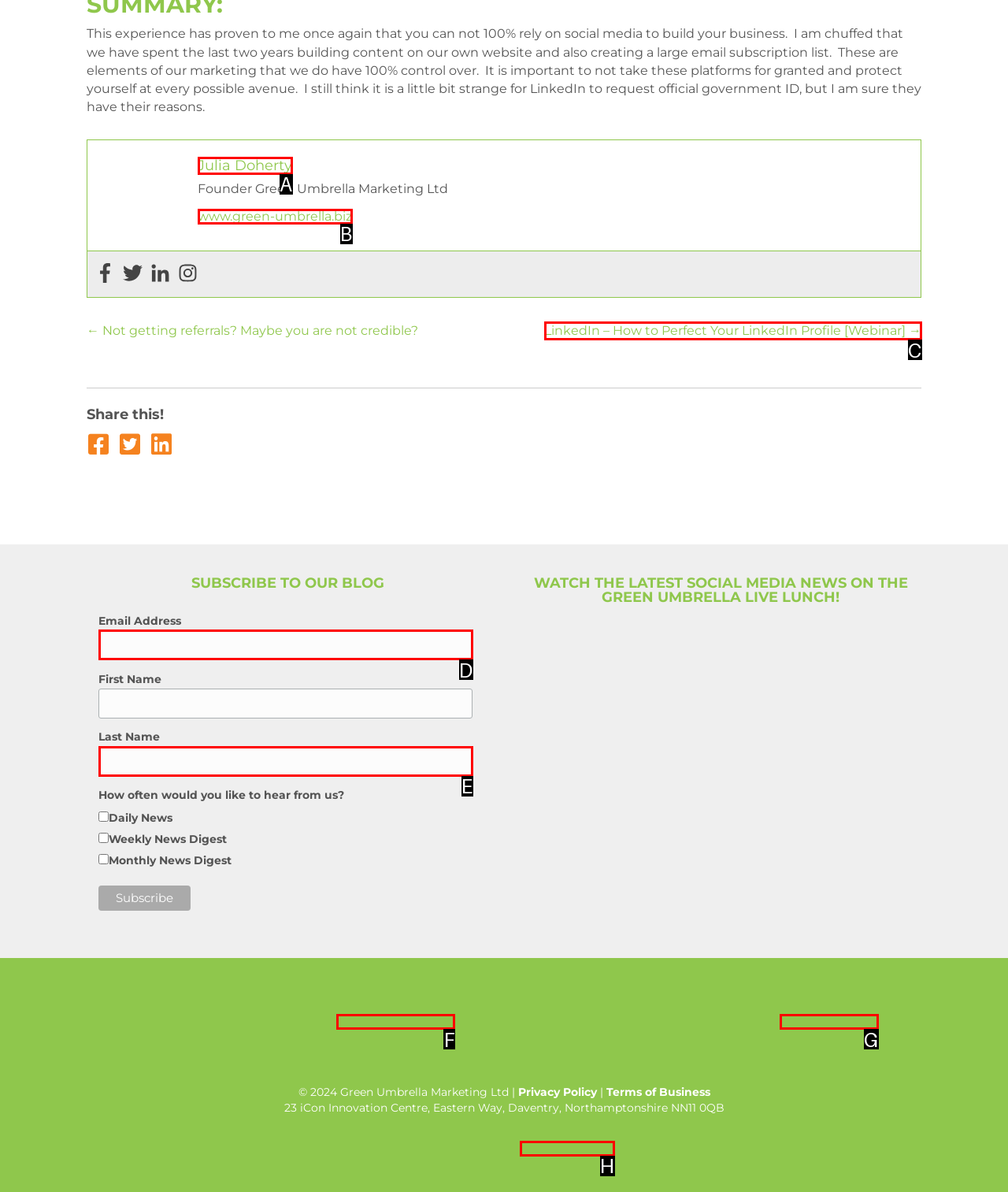Choose the HTML element that matches the description: parent_node: Email Address name="EMAIL"
Reply with the letter of the correct option from the given choices.

D